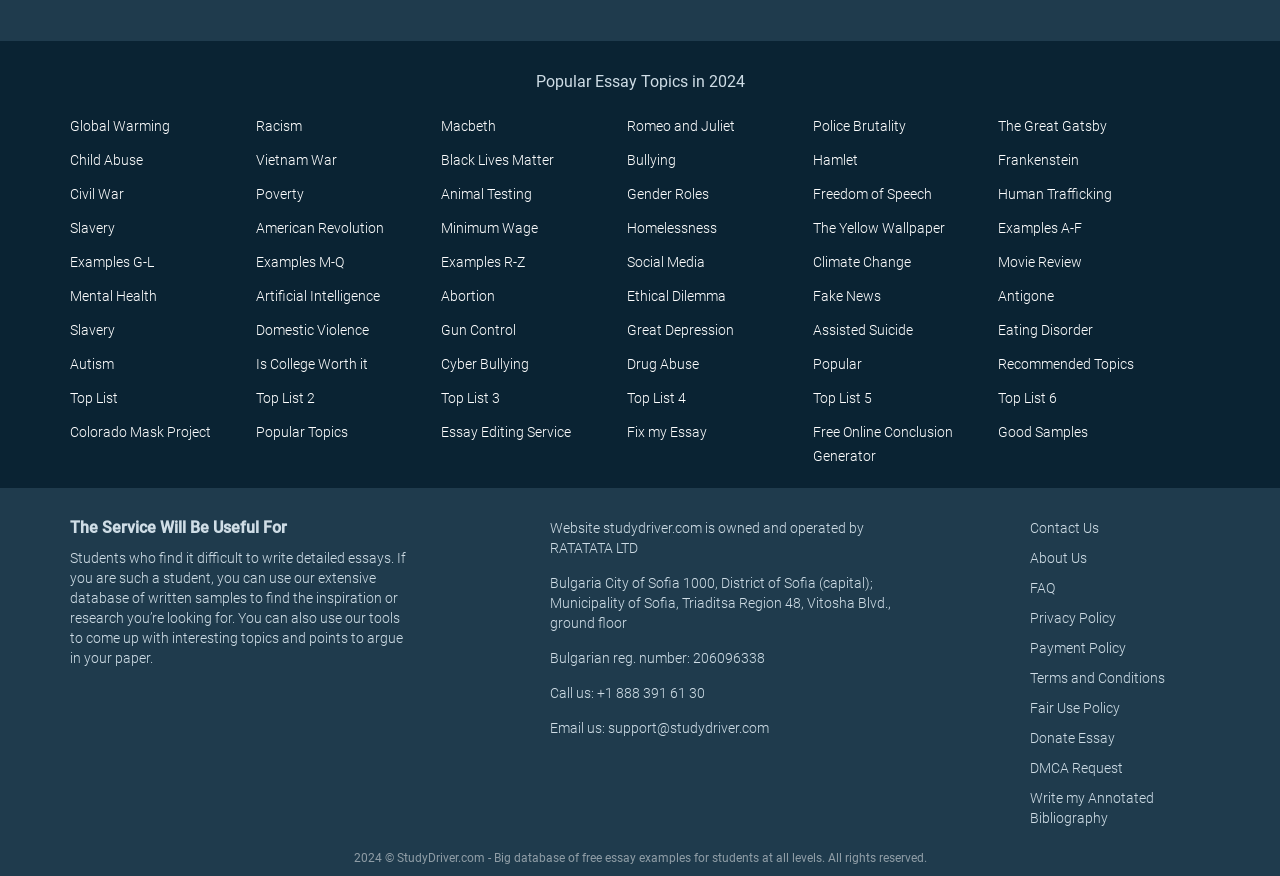What is the contact phone number of the website?
Answer the question with a single word or phrase, referring to the image.

+1 888 391 61 30